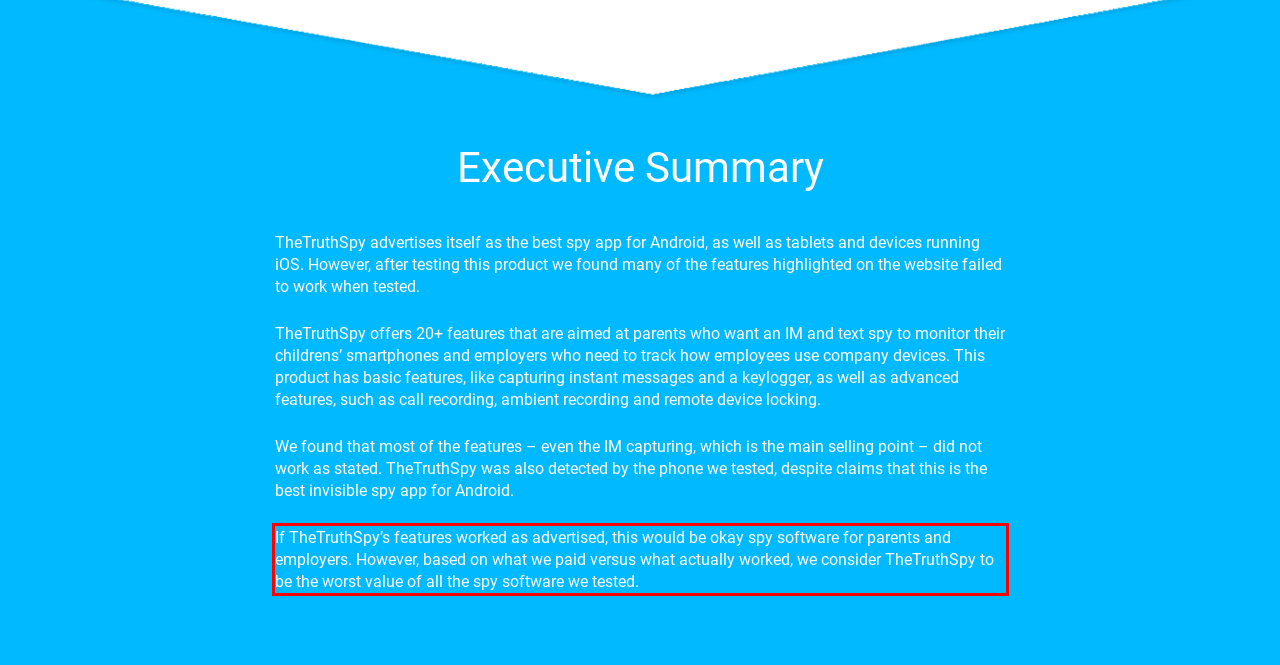In the screenshot of the webpage, find the red bounding box and perform OCR to obtain the text content restricted within this red bounding box.

If TheTruthSpy’s features worked as advertised, this would be okay spy software for parents and employers. However, based on what we paid versus what actually worked, we consider TheTruthSpy to be the worst value of all the spy software we tested.